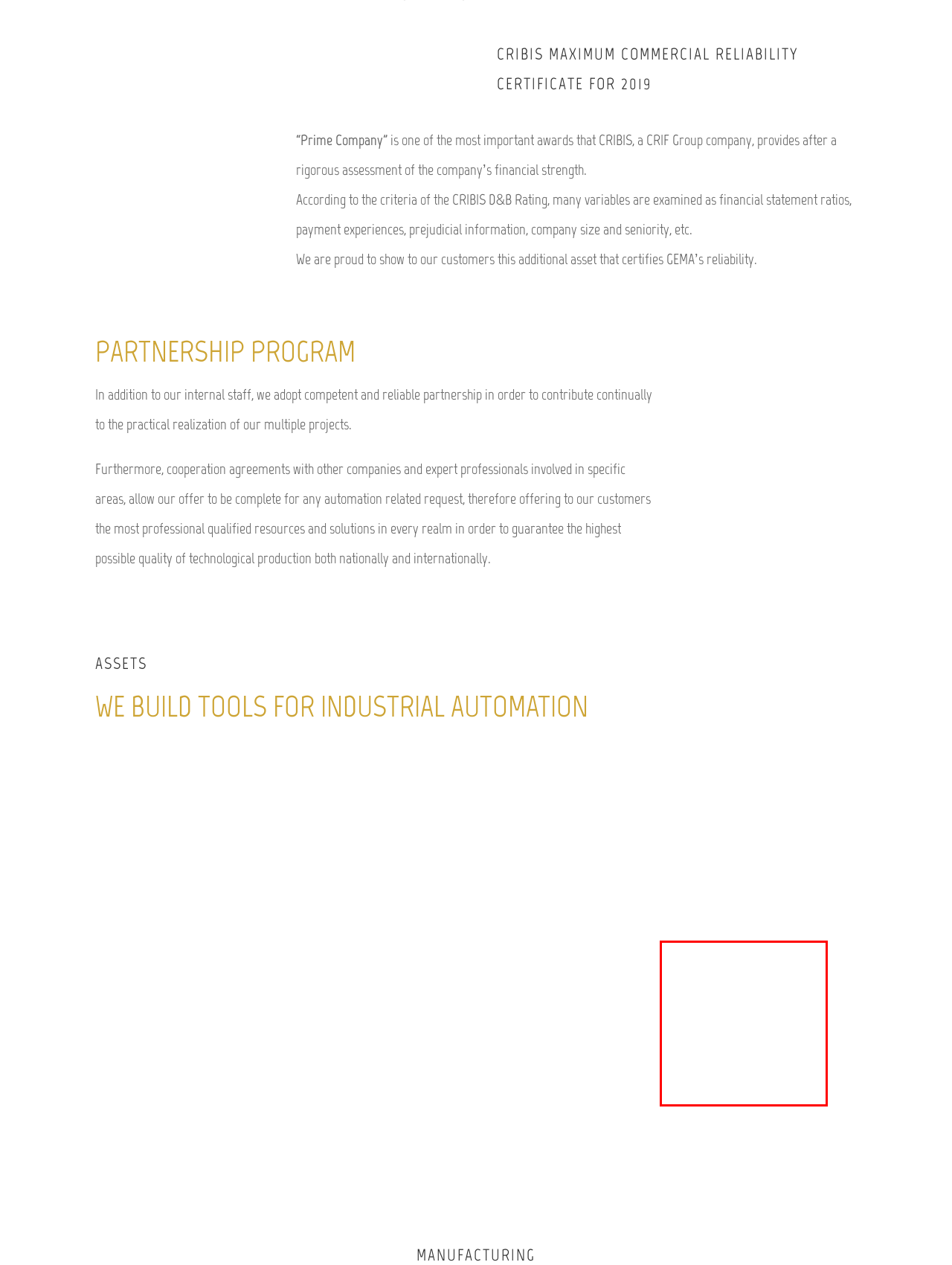Identify the red bounding box in the webpage screenshot and perform OCR to generate the text content enclosed.

In the field of Industrial Automation, our manufactured products are exported in four continents equipping, over the years, more than 5,000 machine tools.